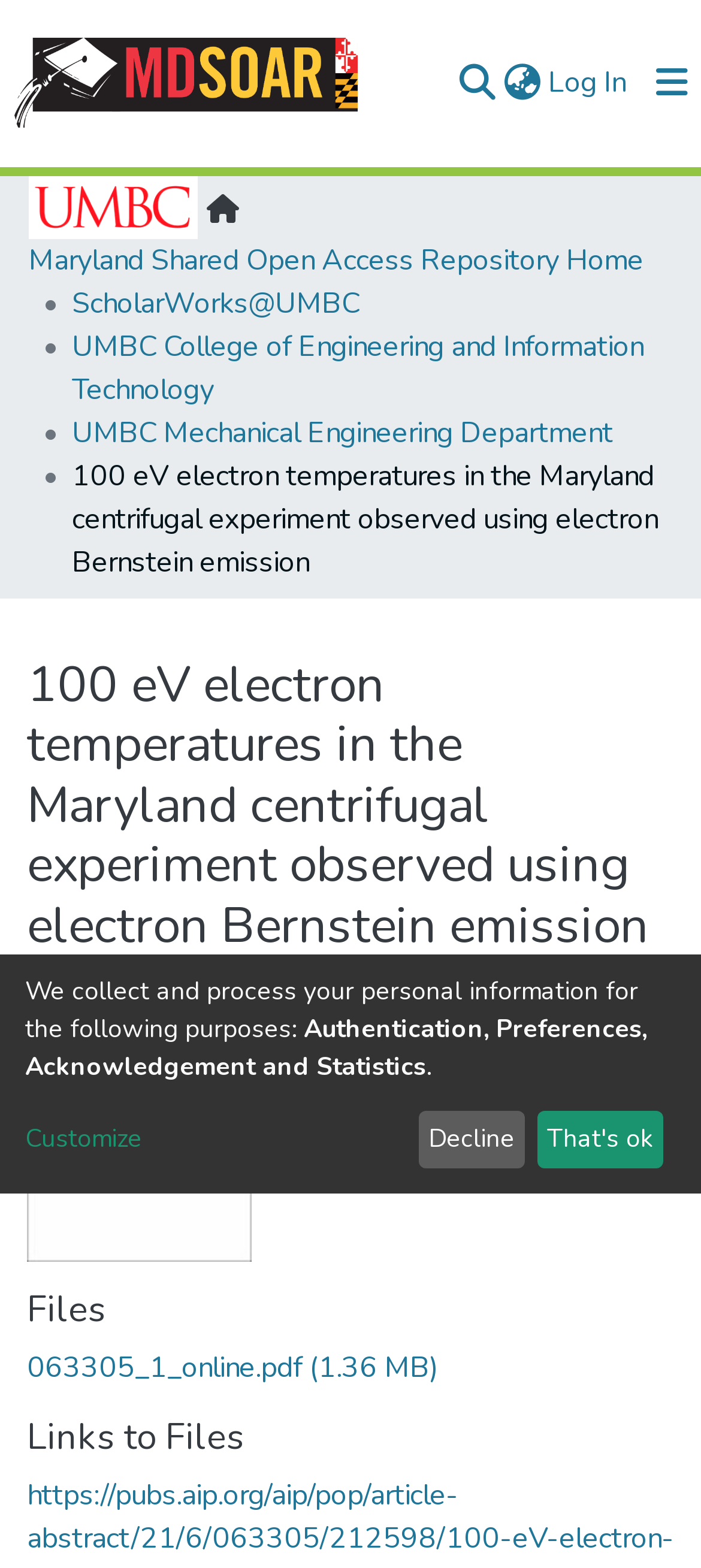What is the name of the repository?
Please elaborate on the answer to the question with detailed information.

The name of the repository can be found in the navigation bar at the top of the page, where it says 'MD-SOAR' with an image next to it.